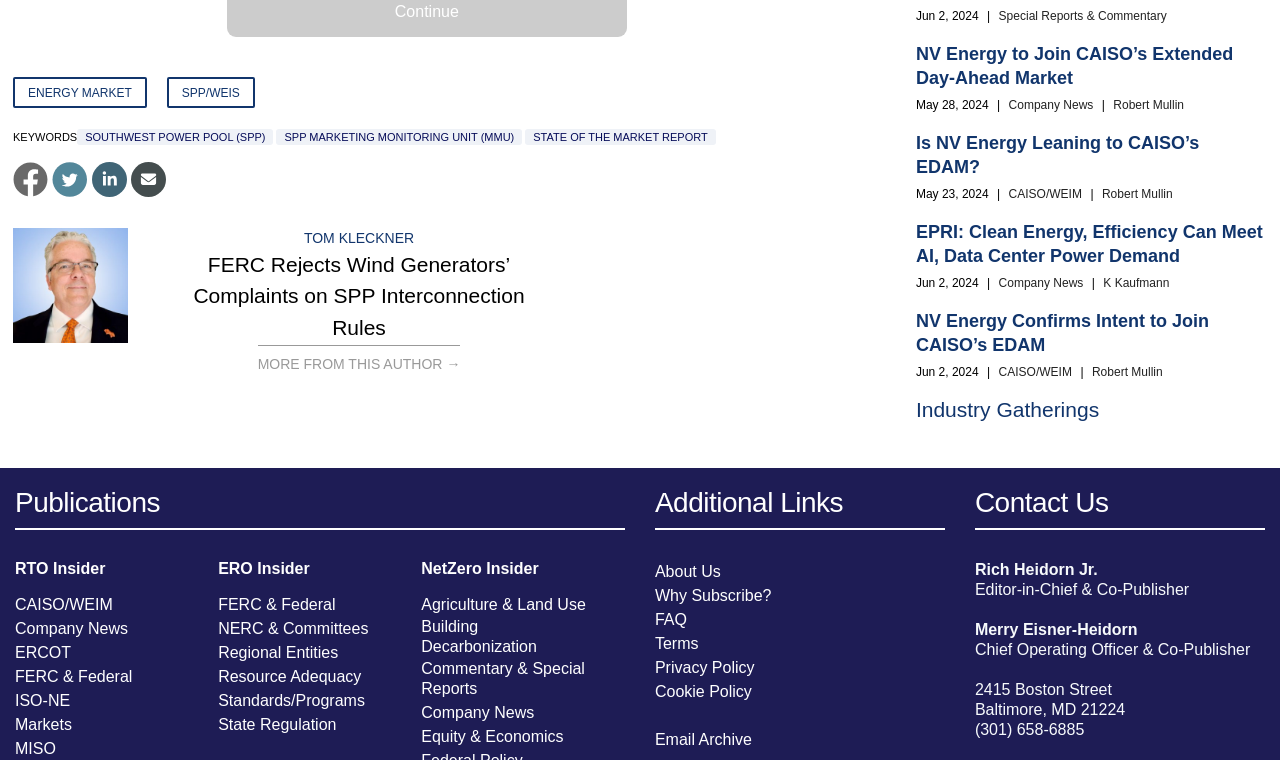Based on the element description: "FERC & Federal", identify the bounding box coordinates for this UI element. The coordinates must be four float numbers between 0 and 1, listed as [left, top, right, bottom].

[0.012, 0.877, 0.103, 0.904]